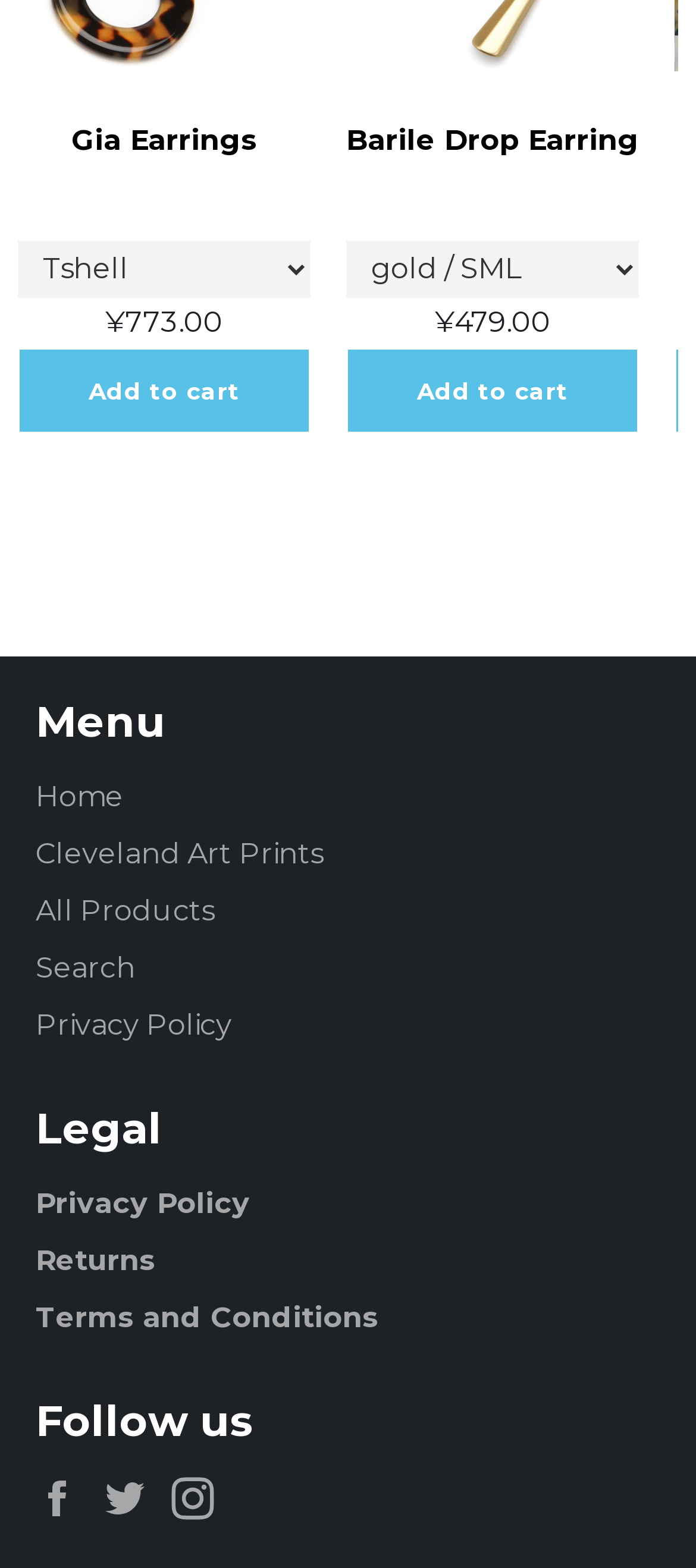Determine the coordinates of the bounding box that should be clicked to complete the instruction: "Follow on Facebook". The coordinates should be represented by four float numbers between 0 and 1: [left, top, right, bottom].

[0.051, 0.942, 0.138, 0.969]